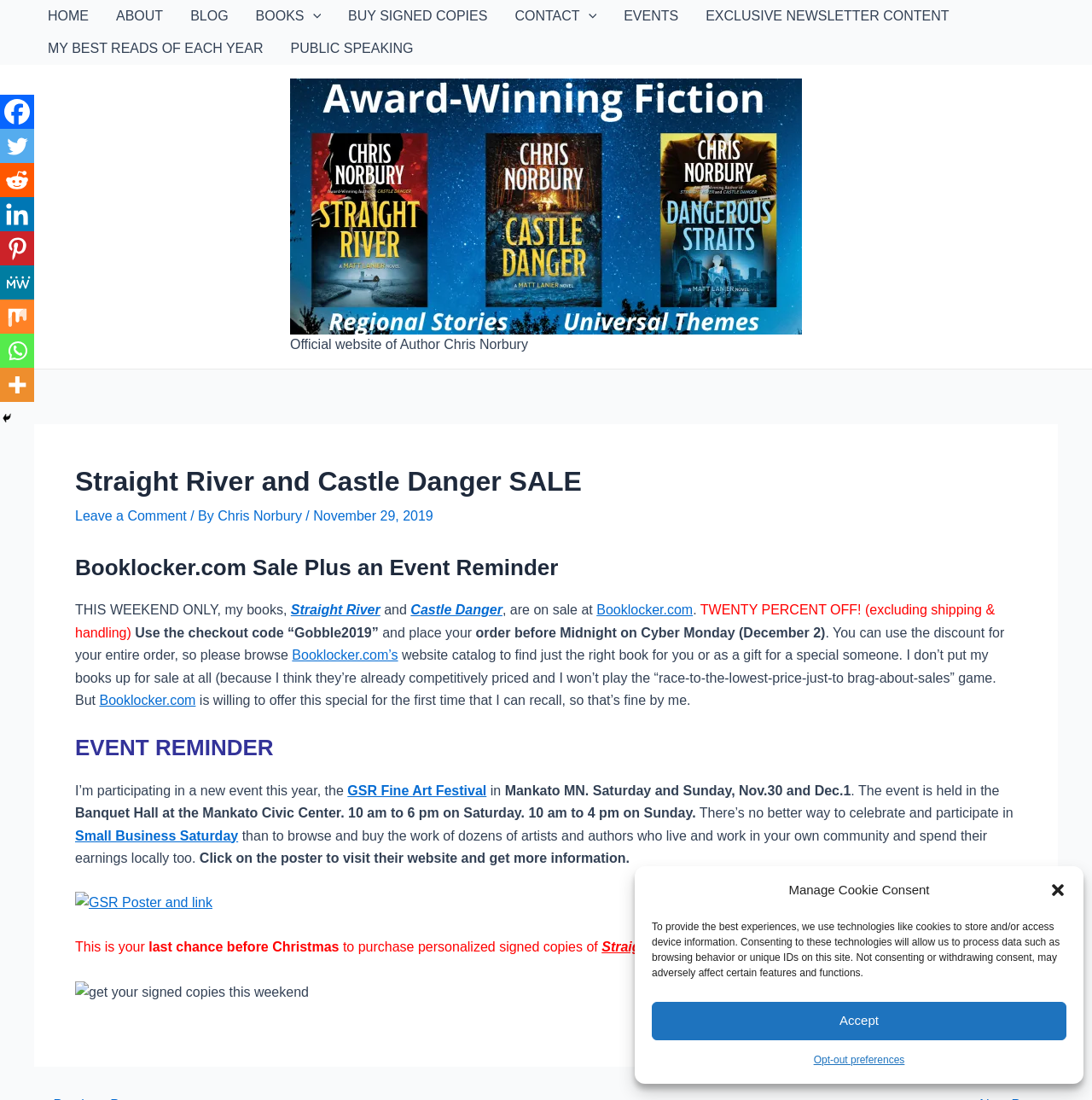What is the name of the author's website?
Examine the image and give a concise answer in one word or a short phrase.

Chris Norbury